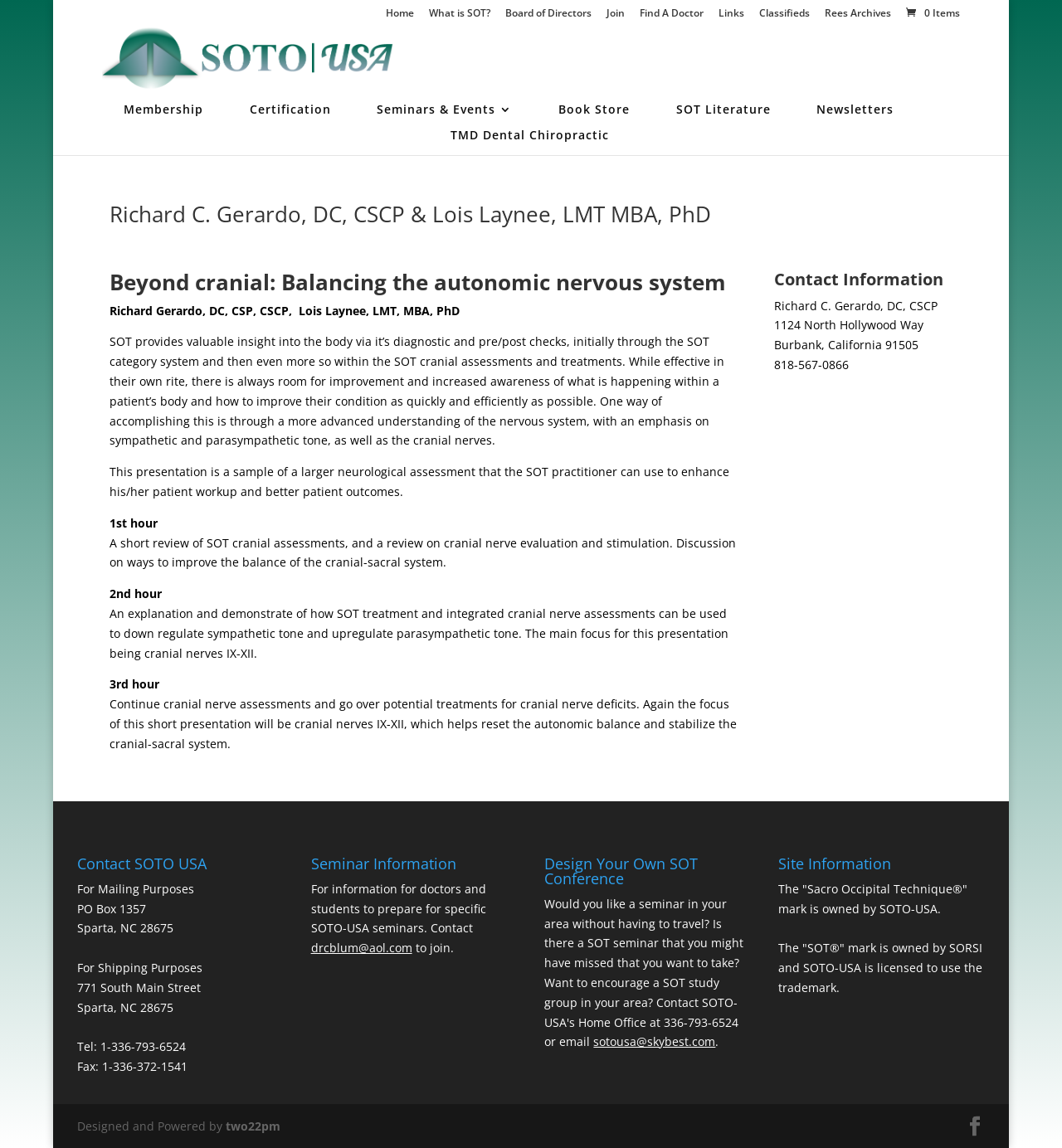What is the email address to contact for seminar information?
Please utilize the information in the image to give a detailed response to the question.

The email address to contact for seminar information can be found in the section 'Seminar Information' which is located at the bottom of the webpage.